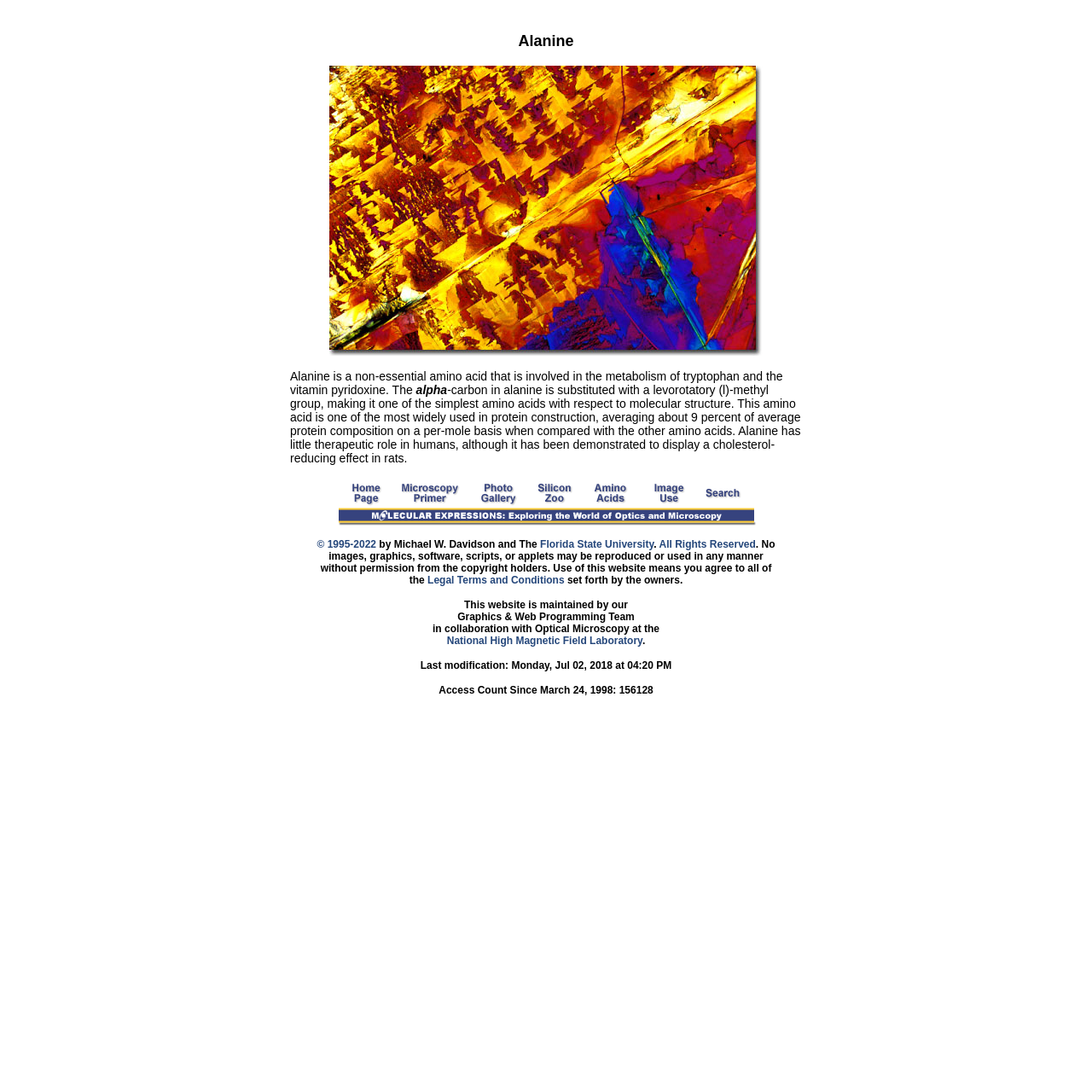Determine the bounding box coordinates of the element that should be clicked to execute the following command: "Check copyright information".

[0.289, 0.493, 0.711, 0.537]